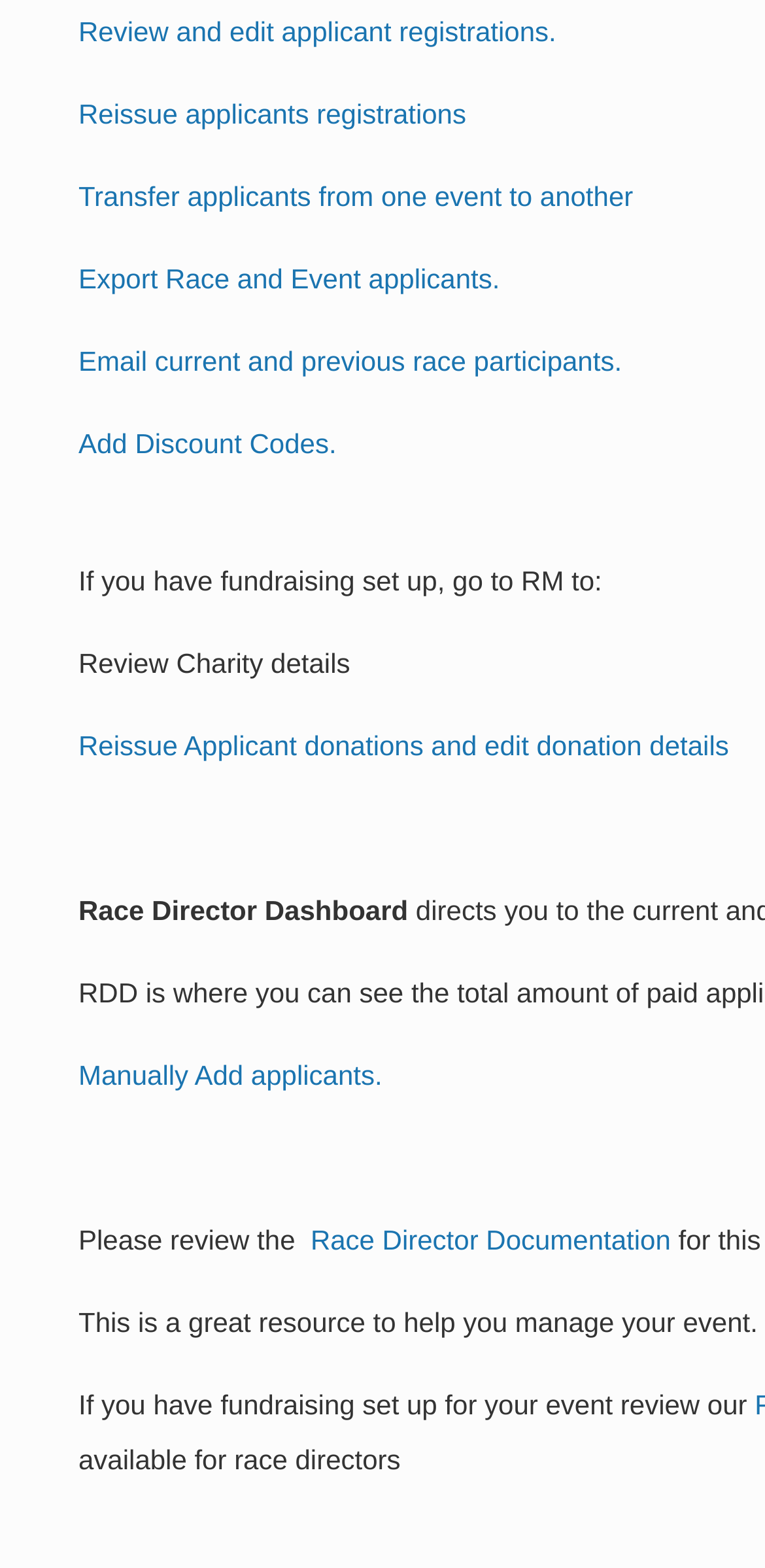Please determine the bounding box coordinates of the clickable area required to carry out the following instruction: "Email current and previous race participants". The coordinates must be four float numbers between 0 and 1, represented as [left, top, right, bottom].

[0.103, 0.22, 0.813, 0.24]